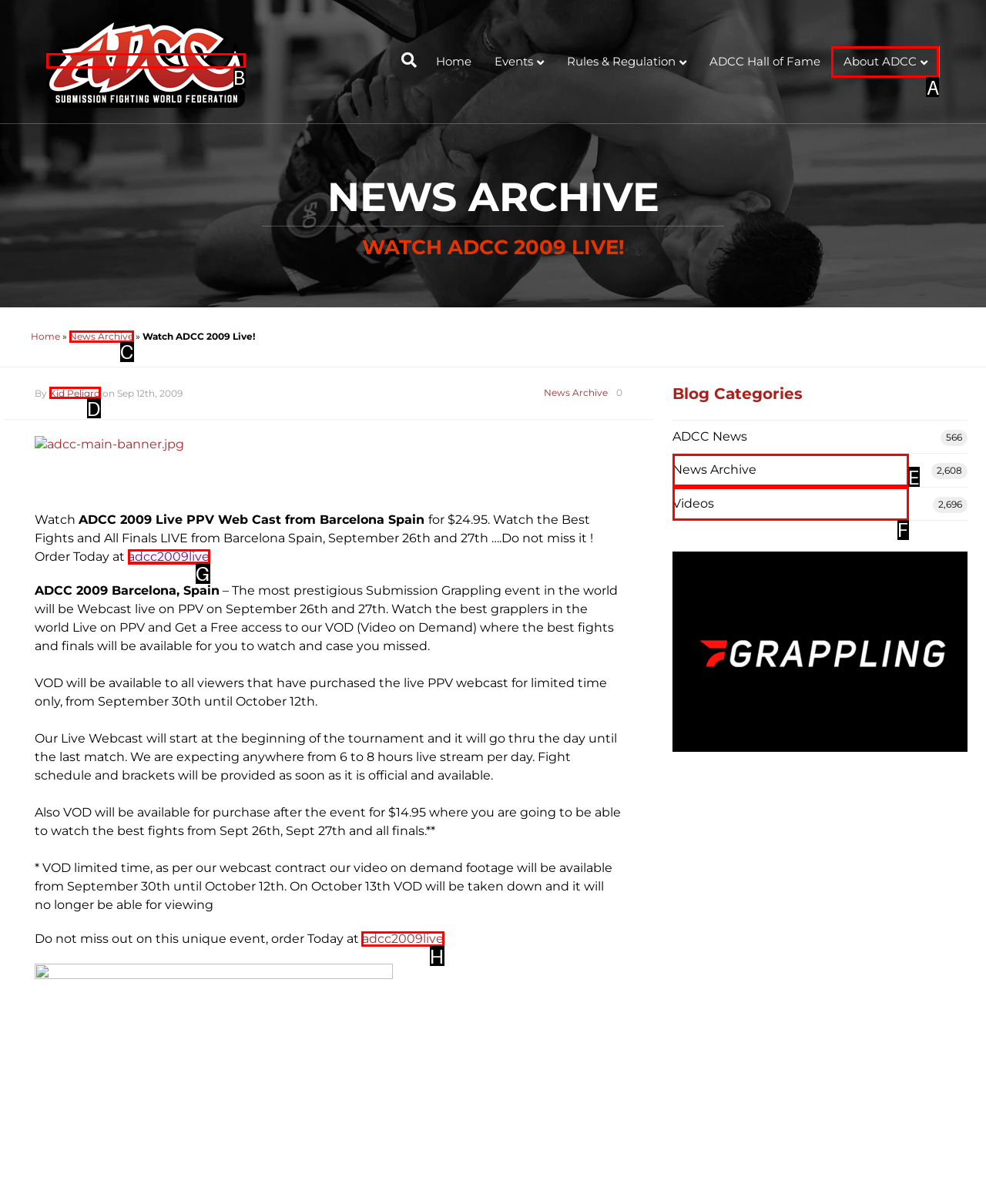Choose the UI element to click on to achieve this task: Order ADCC 2009 Live PPV Web Cast. Reply with the letter representing the selected element.

H